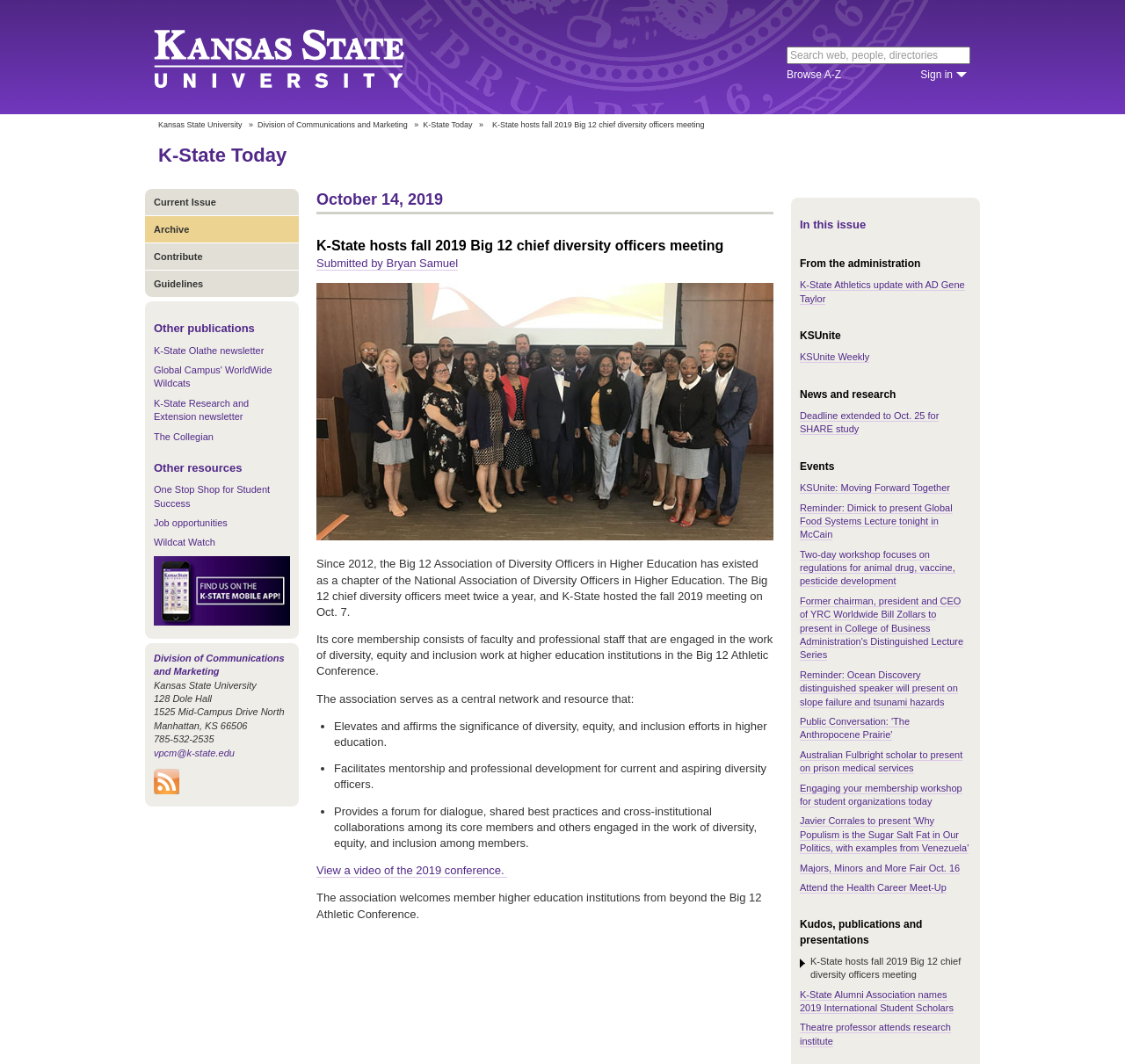Pinpoint the bounding box coordinates of the element to be clicked to execute the instruction: "Sign in".

[0.818, 0.064, 0.859, 0.077]